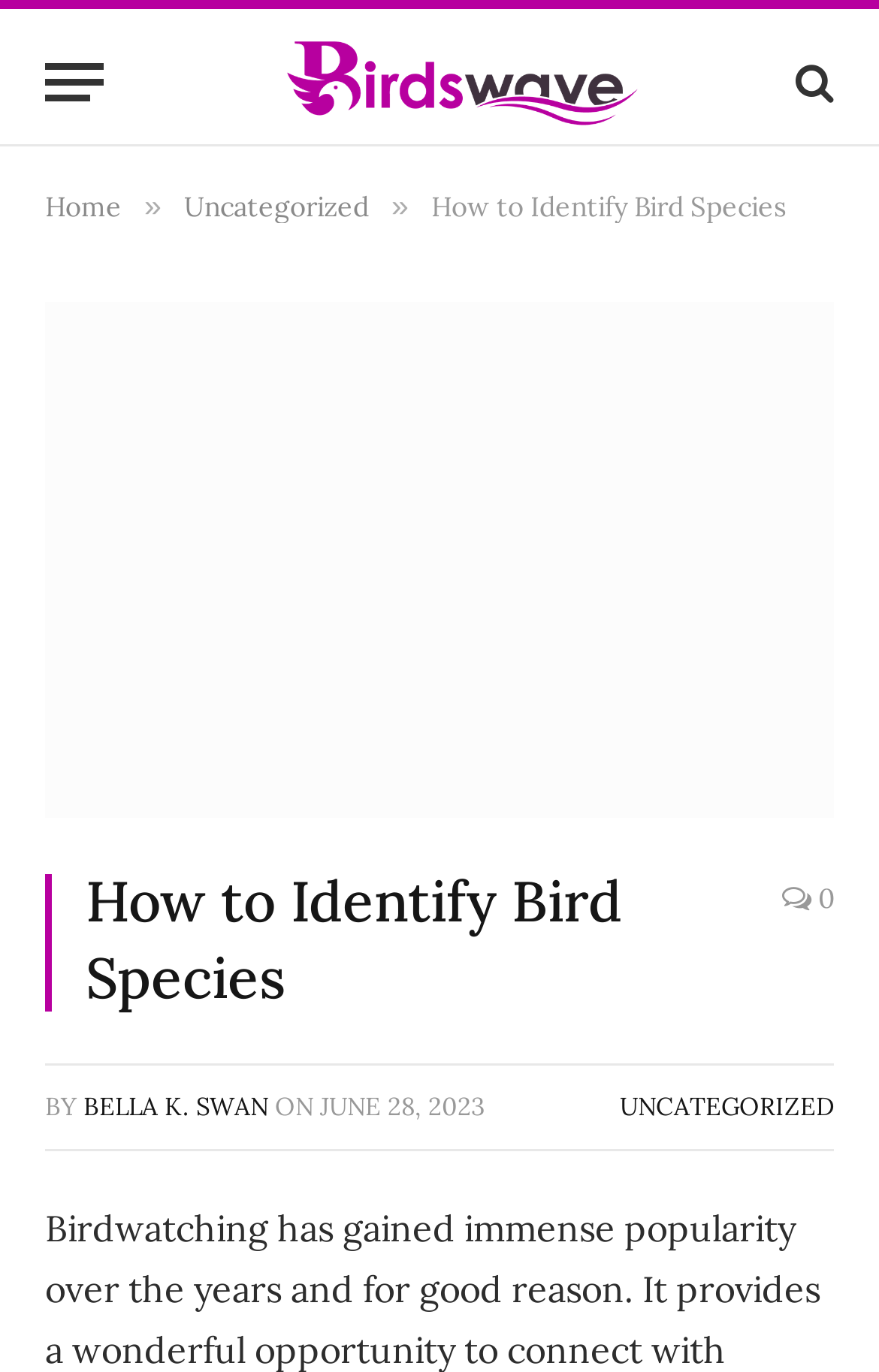Extract the main headline from the webpage and generate its text.

How to Identify Bird Species